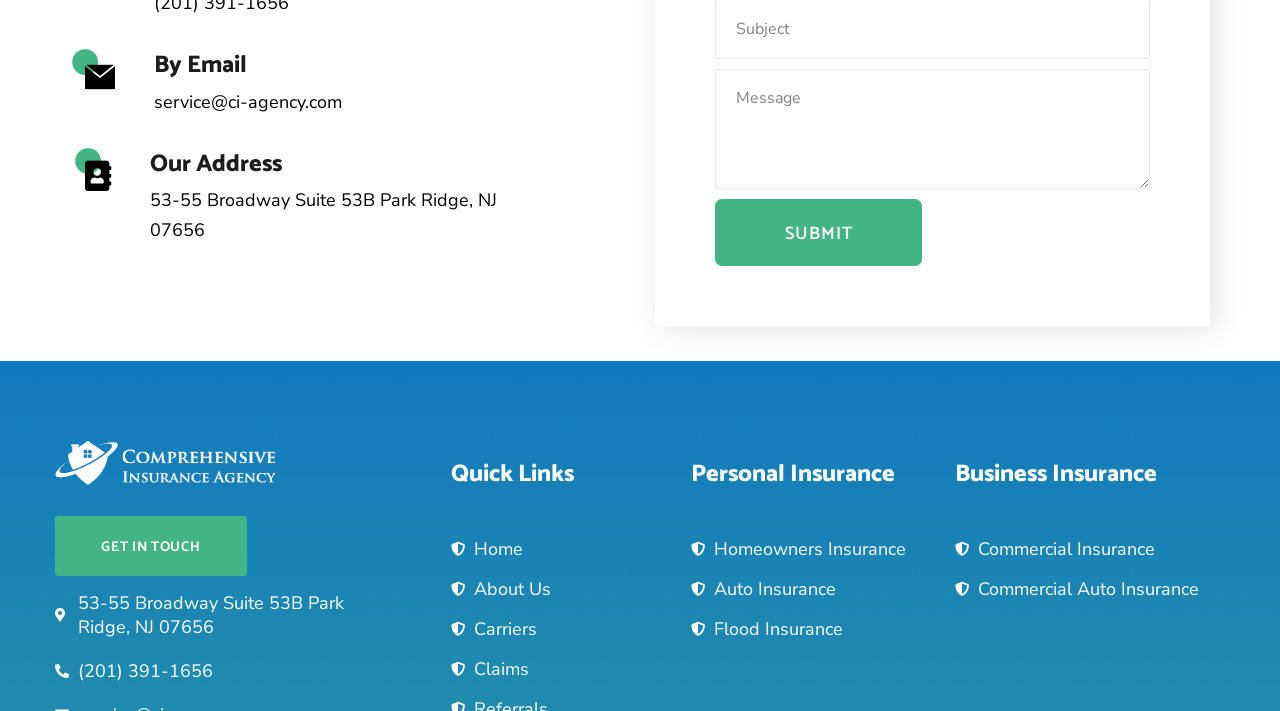Please identify the bounding box coordinates of the clickable region that I should interact with to perform the following instruction: "Click the SUBMIT button". The coordinates should be expressed as four float numbers between 0 and 1, i.e., [left, top, right, bottom].

[0.559, 0.28, 0.721, 0.374]